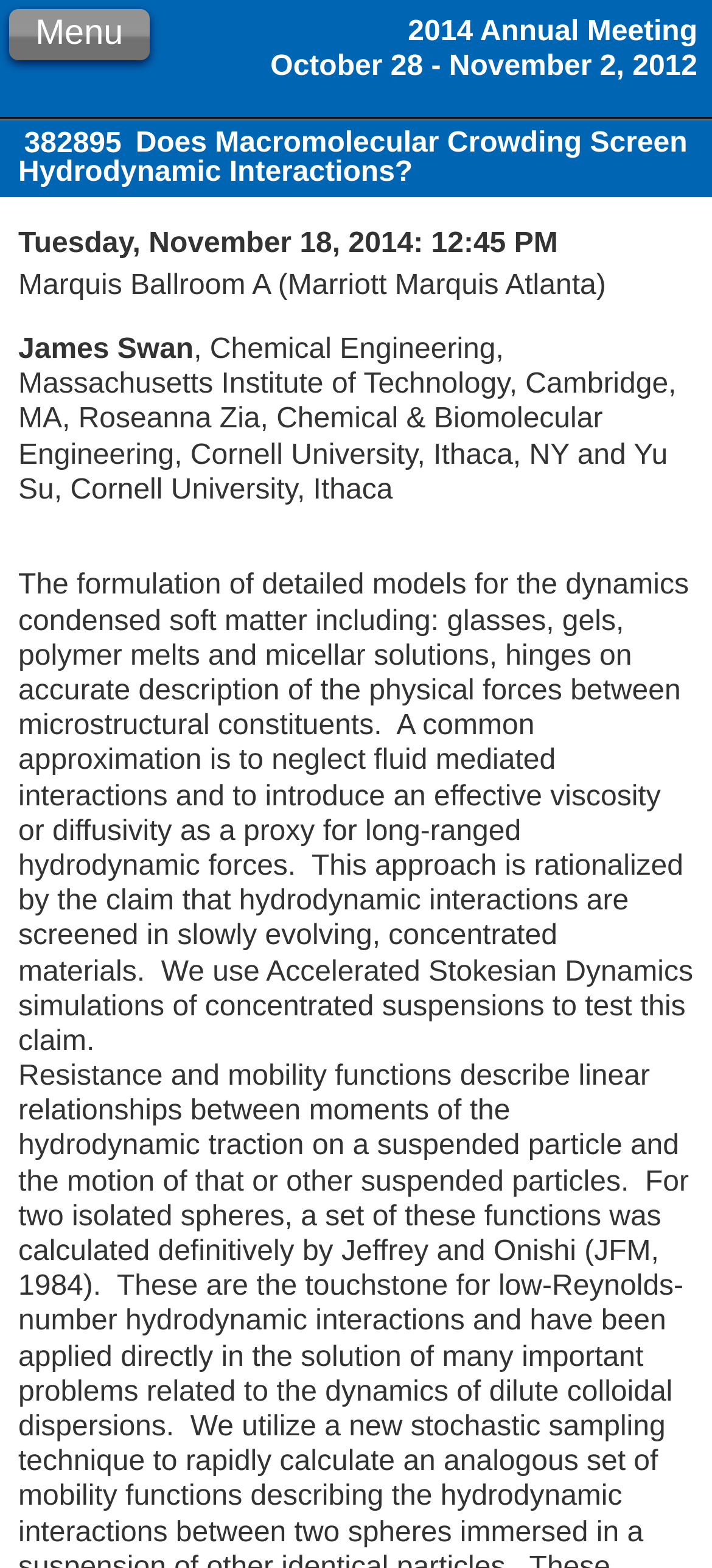Describe the webpage meticulously, covering all significant aspects.

The webpage appears to be an abstract page for a scientific presentation. At the top, there is a heading that reads "2014 Annual Meeting October 28 - November 2, 2012", which spans the entire width of the page. Below this heading, there is a button labeled "Menu" located at the top-left corner of the page.

Further down, there is another heading that reads "382895 Does Macromolecular Crowding Screen Hydrodynamic Interactions?", which also spans the entire width of the page. Below this heading, there are several lines of text that provide details about the presentation, including the date and time ("Tuesday, November 18, 2014: 12:45 PM"), the location ("Marquis Ballroom A (Marriott Marquis Atlanta)"), and the presenter's name ("James Swan").

The presenter's affiliation and co-authors are listed below, with the text wrapping to the next line. The main abstract text is located below, which describes the research topic and methodology. The text is quite lengthy and occupies most of the page, with the last line ending near the bottom of the page.